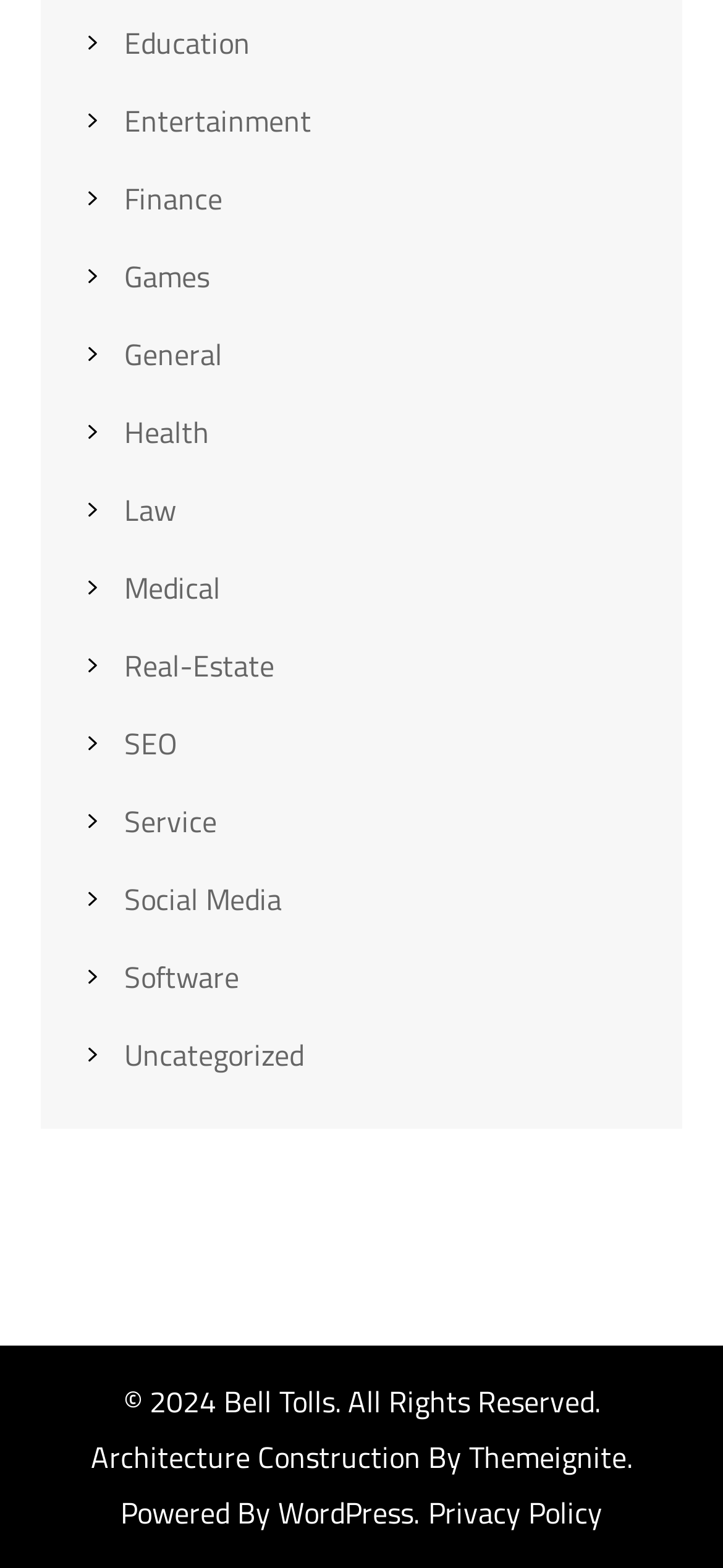Reply to the question below using a single word or brief phrase:
What is the name of the content management system?

WordPress